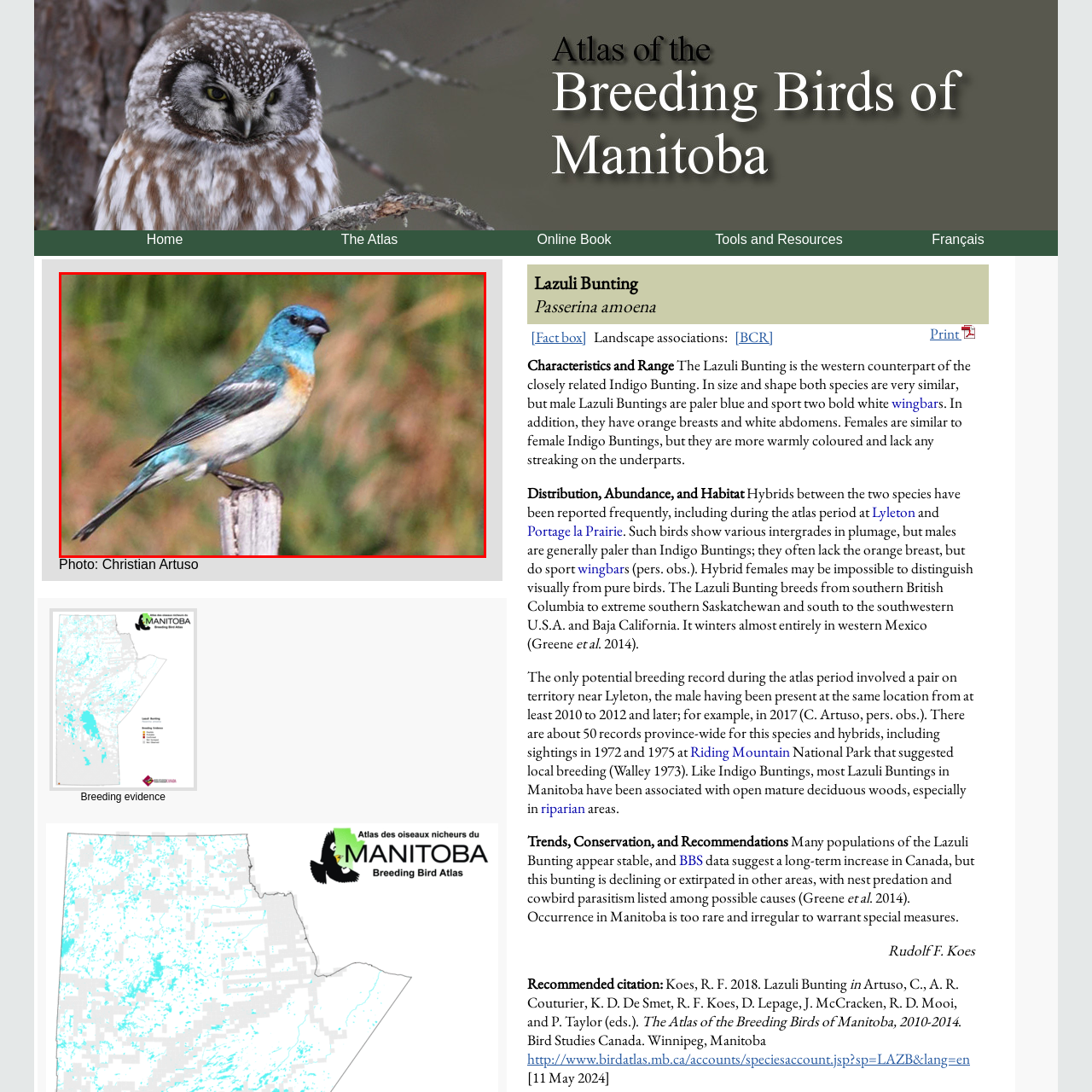Observe the content inside the red rectangle and respond to the question with one word or phrase: 
What is the color of the bird's head?

Brilliant blue